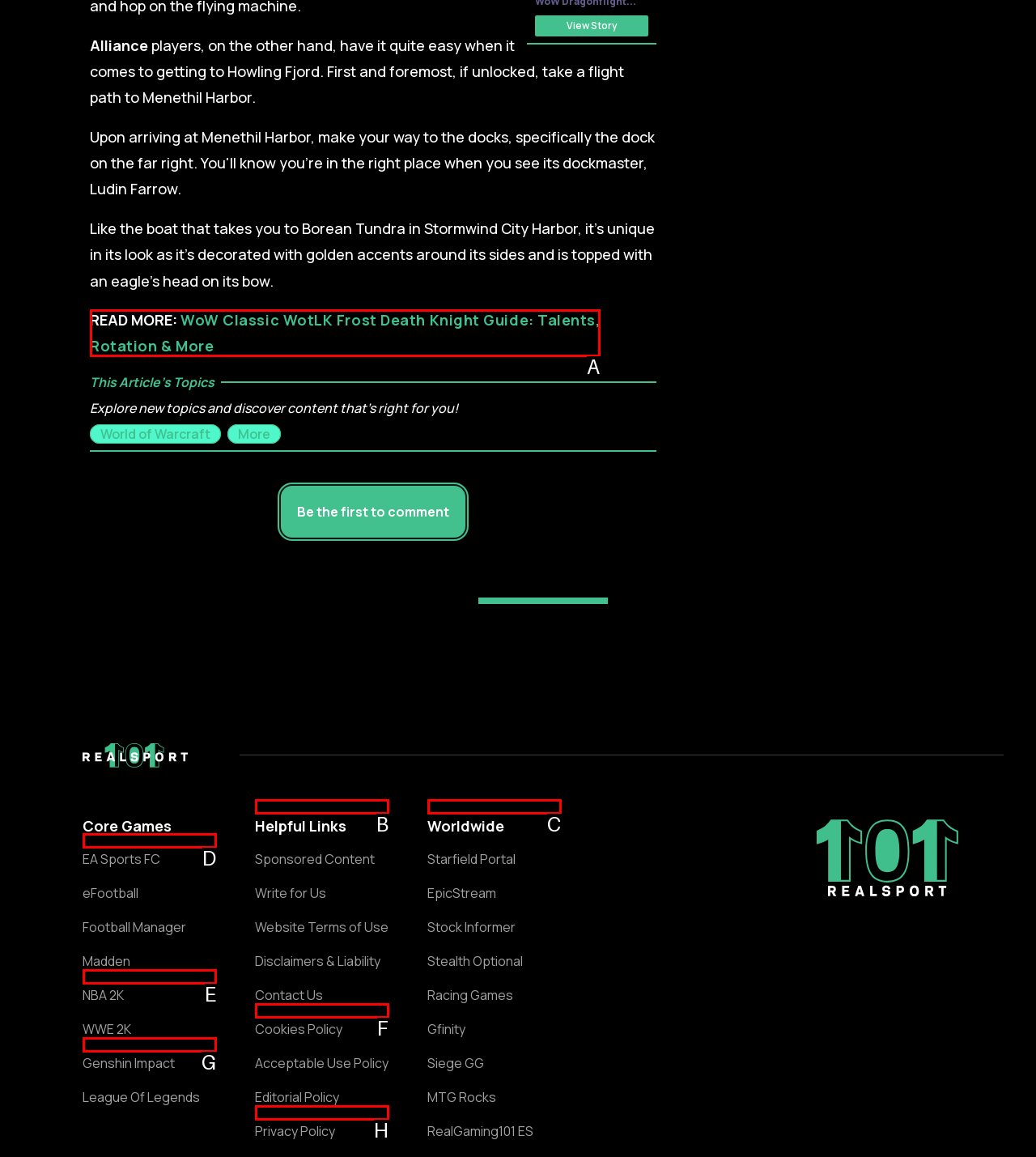Determine the letter of the UI element that you need to click to perform the task: Read WoW Classic WotLK Frost Death Knight Guide.
Provide your answer with the appropriate option's letter.

A